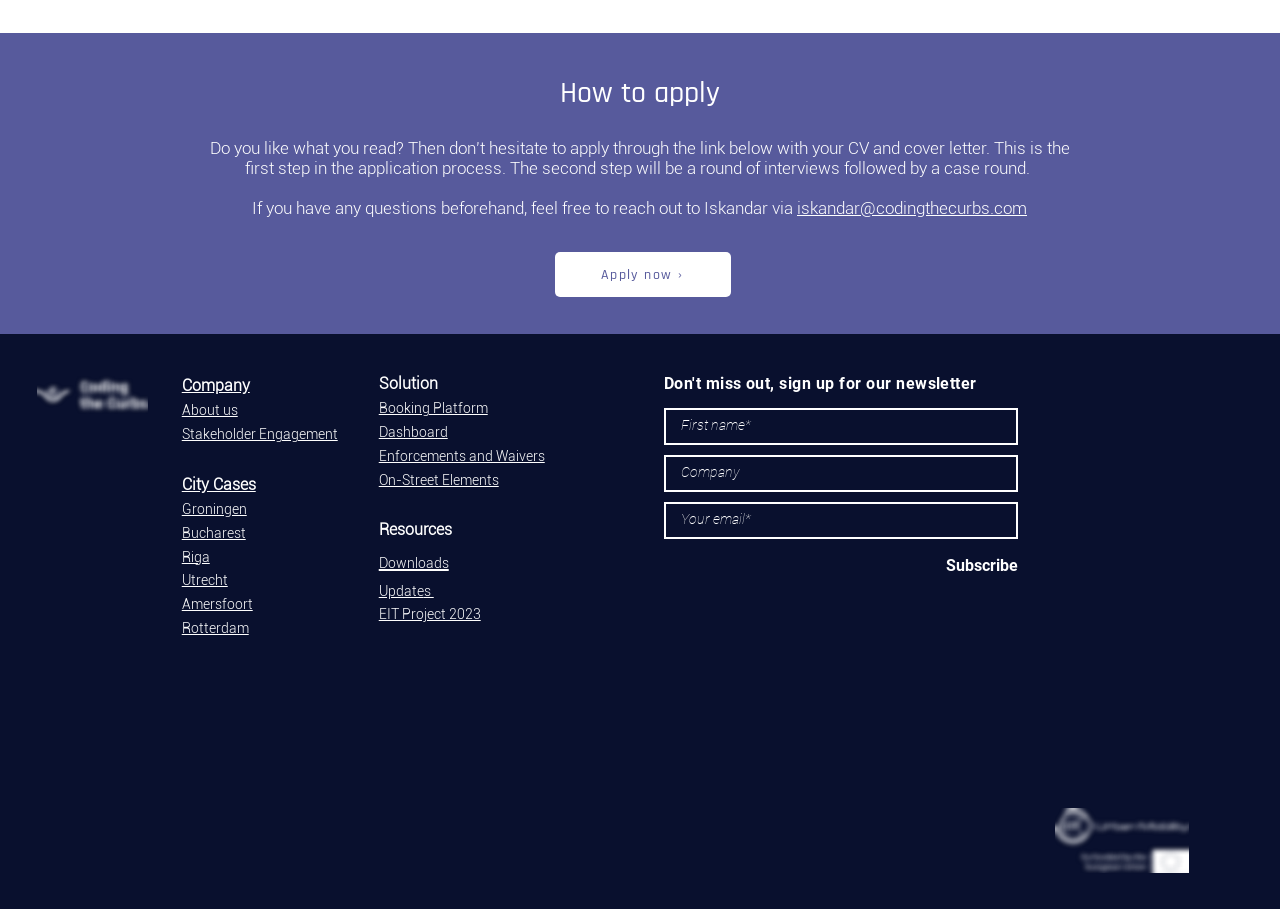Determine the bounding box coordinates for the region that must be clicked to execute the following instruction: "Apply for the job".

[0.434, 0.278, 0.571, 0.327]